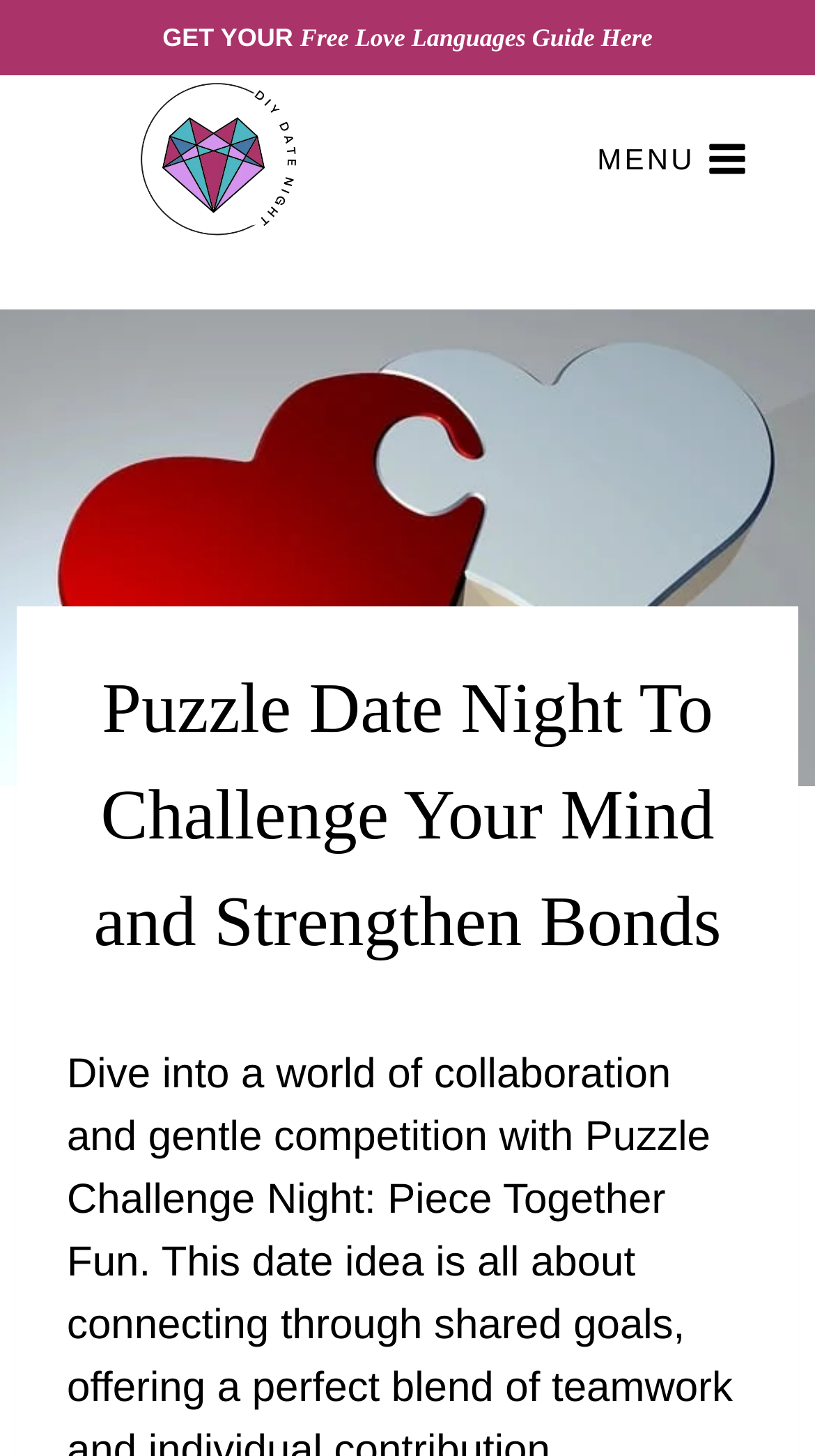Please find and provide the title of the webpage.

Puzzle Date Night To Challenge Your Mind and Strengthen Bonds